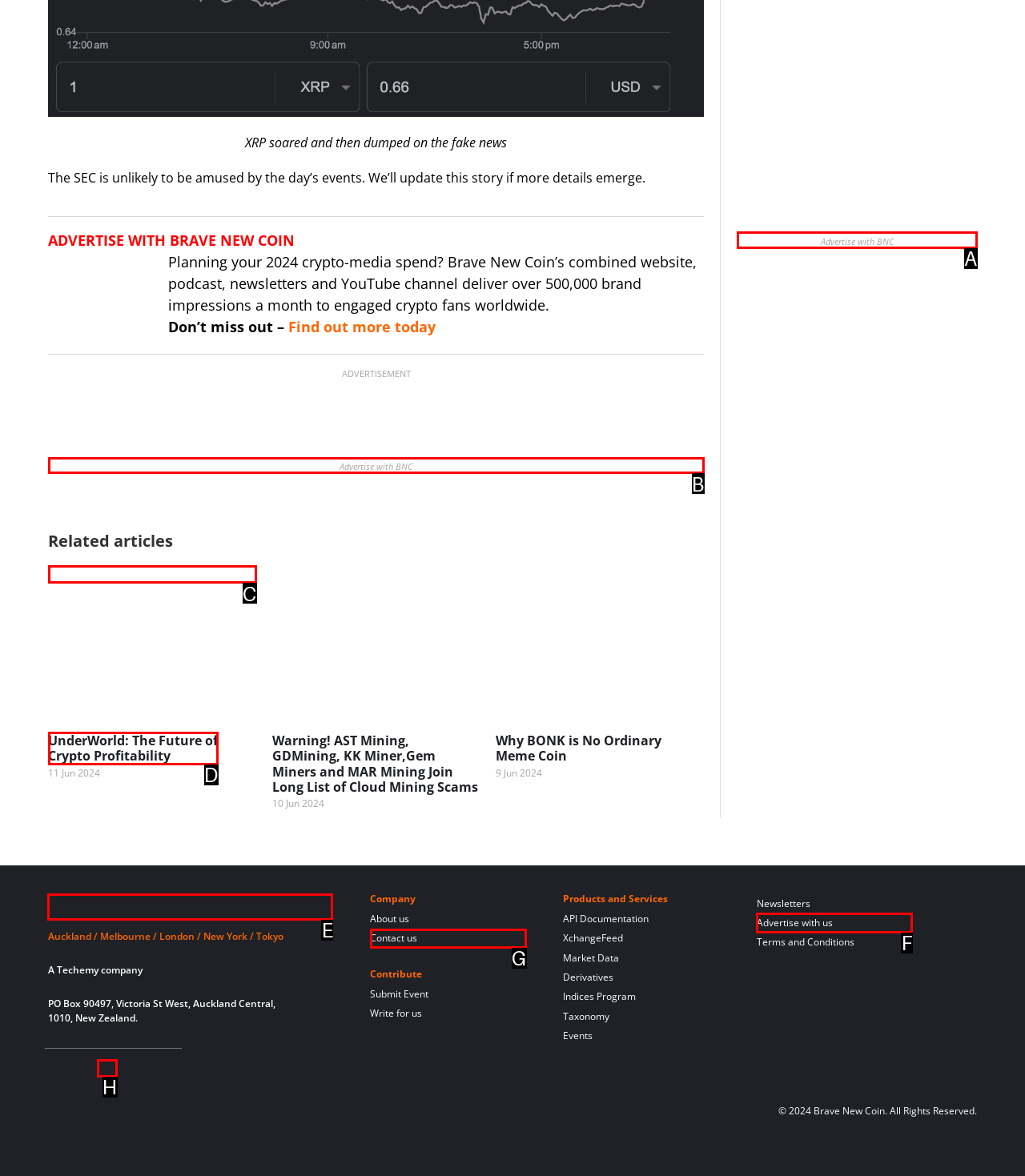Which HTML element should be clicked to perform the following task: Click on 'UnderWorld: The Future of Crypto Profitability'
Reply with the letter of the appropriate option.

C